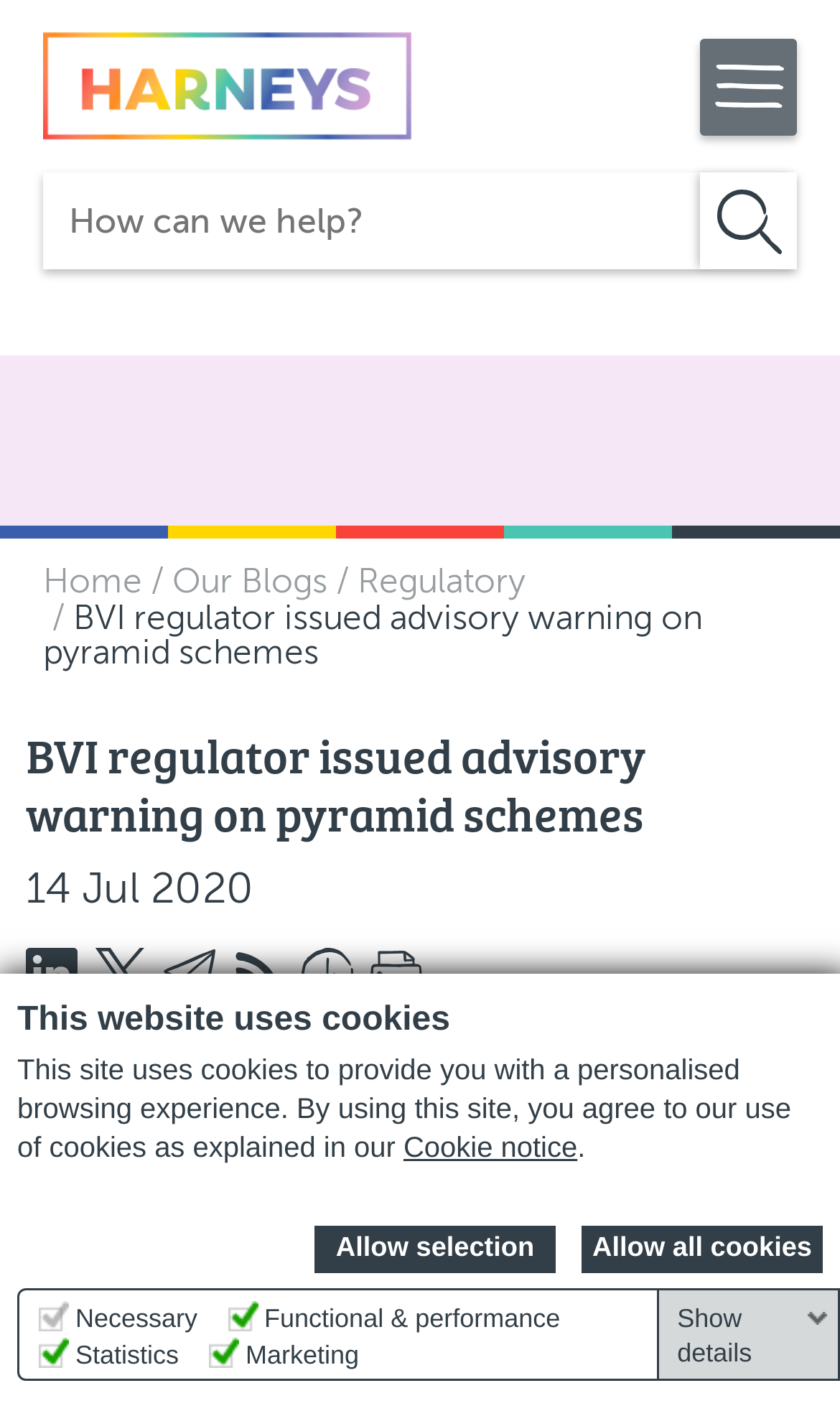Offer a comprehensive description of the webpage’s content and structure.

The webpage is about a regulatory blog post from Harneys, a law firm. At the top, there is a heading that says "This website uses cookies" followed by a paragraph explaining the use of cookies on the site. Below this, there are three links: "Allow selection", "Allow all cookies", and "Cookie notice". 

On the top-right corner, there is a logo of Harneys, a law firm, and a button with an image. Below the logo, there is a search bar with a placeholder text "How can we help?" and a search button with an image.

The main content of the webpage is a blog post titled "BVI regulator issued advisory warning on pyramid schemes" with a heading and a subheading that says "14 Jul 2020". The blog post is about the BVI Financial Services Commission issuing an advisory warning on pyramid schemes and other related investment scams.

On the top navigation bar, there are links to "Home", "Our Blogs", and "Regulatory". On the right side of the page, there are several links to social media platforms and a "Print" button. At the bottom of the page, there is a link to "BVI FSC" and a search bar with a placeholder text "Type to search" and a search button with an image.